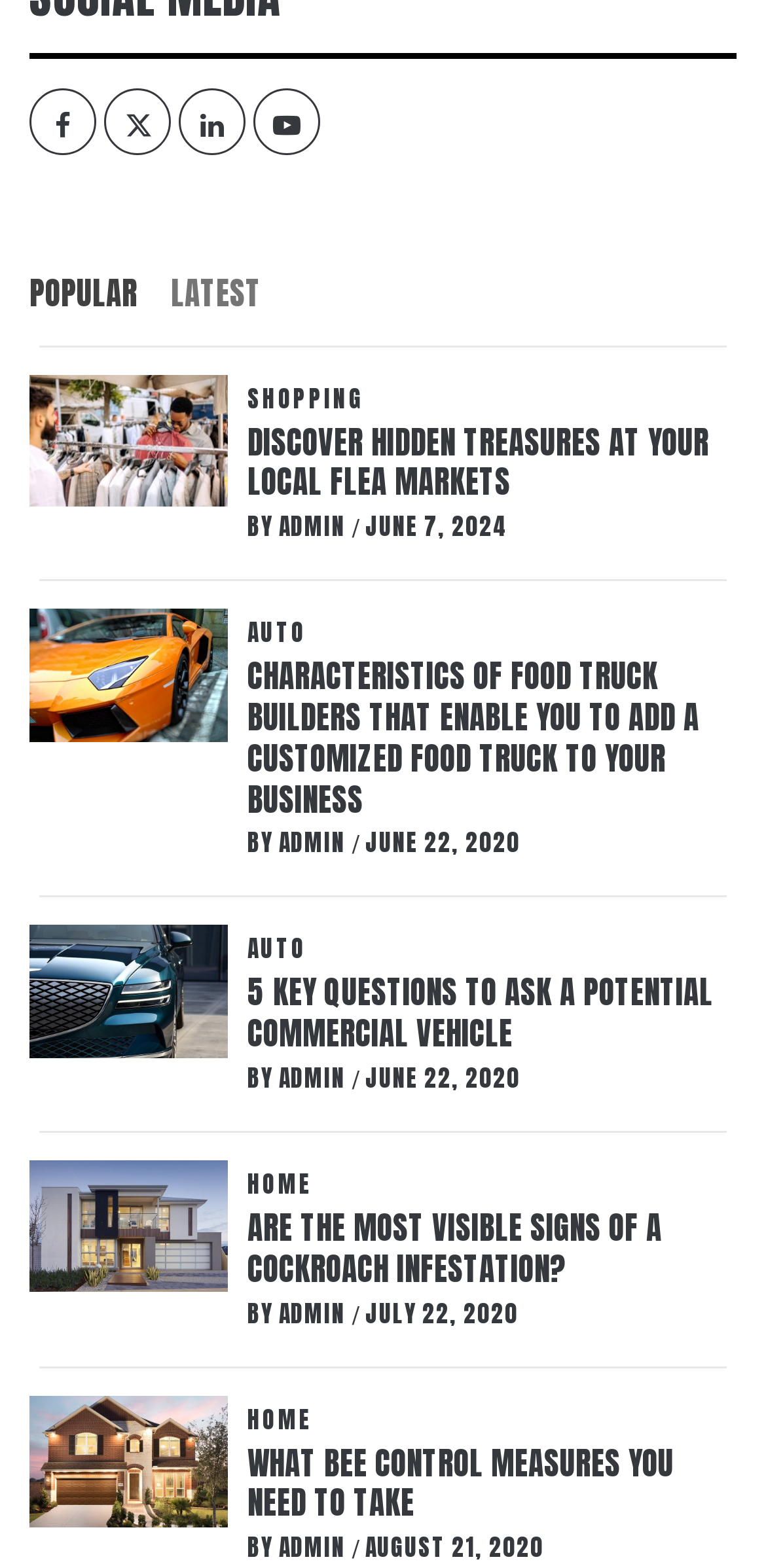Can you find the bounding box coordinates of the area I should click to execute the following instruction: "Click on SHOPPING link"?

[0.323, 0.246, 0.488, 0.261]